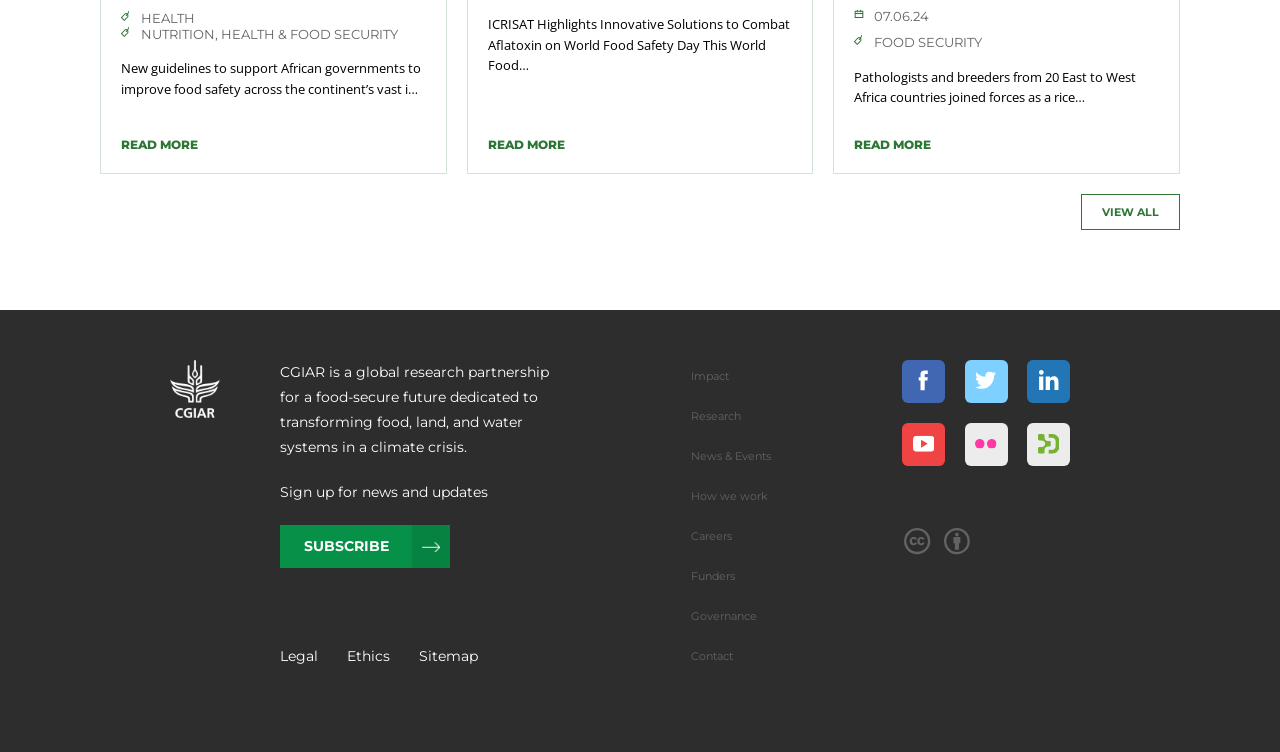Using the description "name="url" placeholder="Website url"", locate and provide the bounding box of the UI element.

None